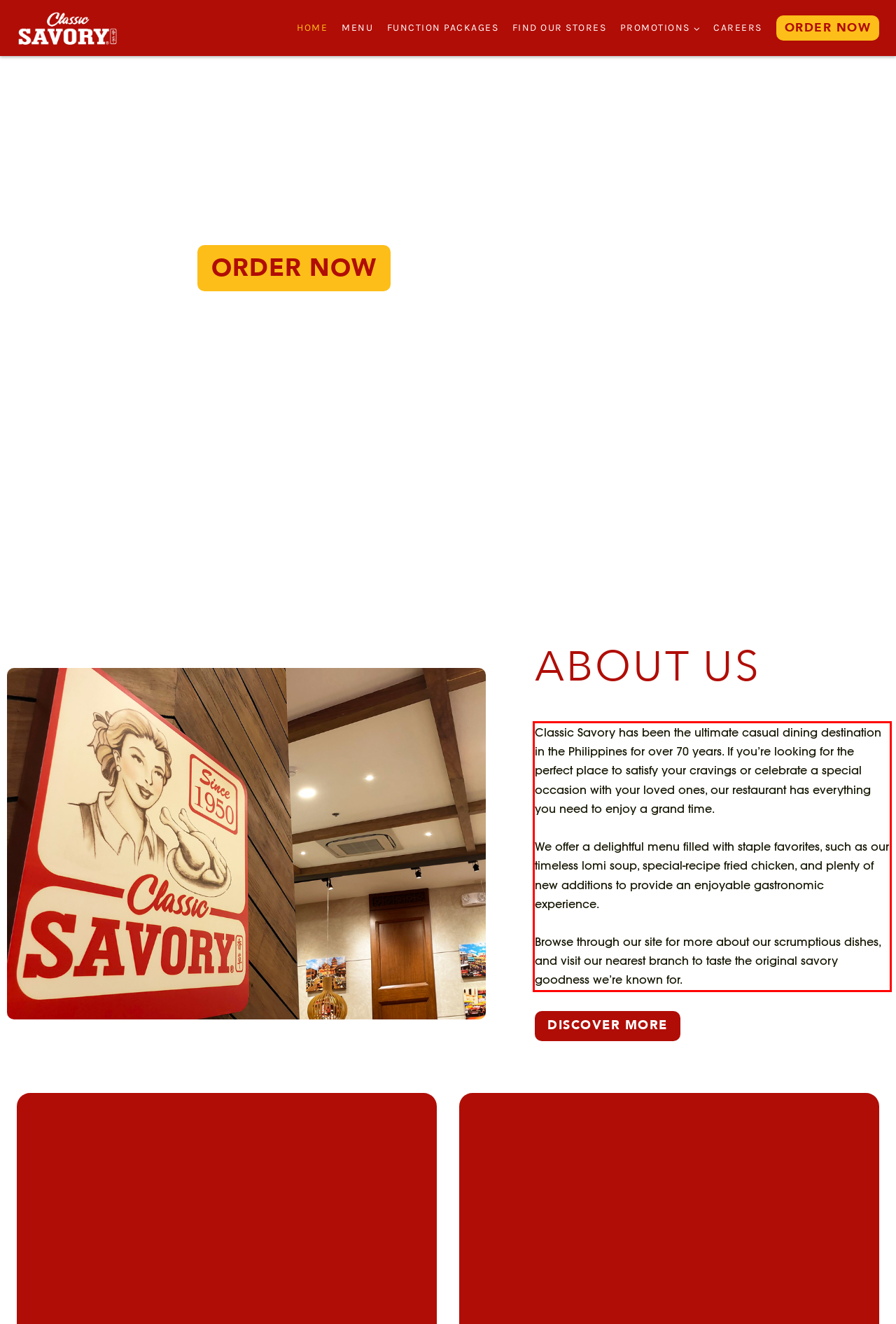Identify the text inside the red bounding box in the provided webpage screenshot and transcribe it.

Classic Savory has been the ultimate casual dining destination in the Philippines for over 70 years. If you’re looking for the perfect place to satisfy your cravings or celebrate a special occasion with your loved ones, our restaurant has everything you need to enjoy a grand time. We offer a delightful menu filled with staple favorites, such as our timeless lomi soup, special-recipe fried chicken, and plenty of new additions to provide an enjoyable gastronomic experience. Browse through our site for more about our scrumptious dishes, and visit our nearest branch to taste the original savory goodness we’re known for.